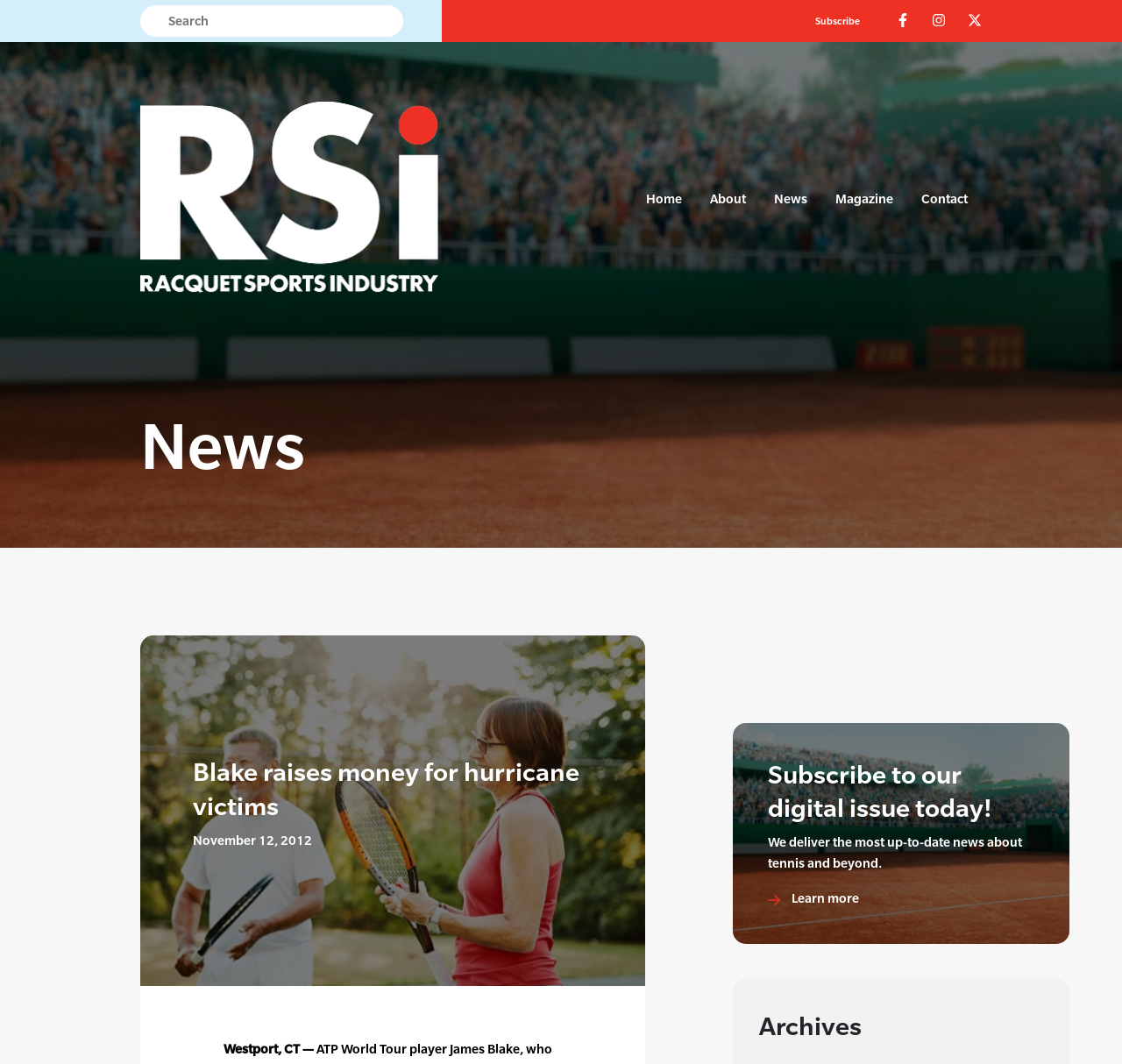Where is James Blake from?
With the help of the image, please provide a detailed response to the question.

The webpage mentions that James Blake, who currently resides in Connecticut, is helping raise money to benefit those affected by Hurricane Sandy.